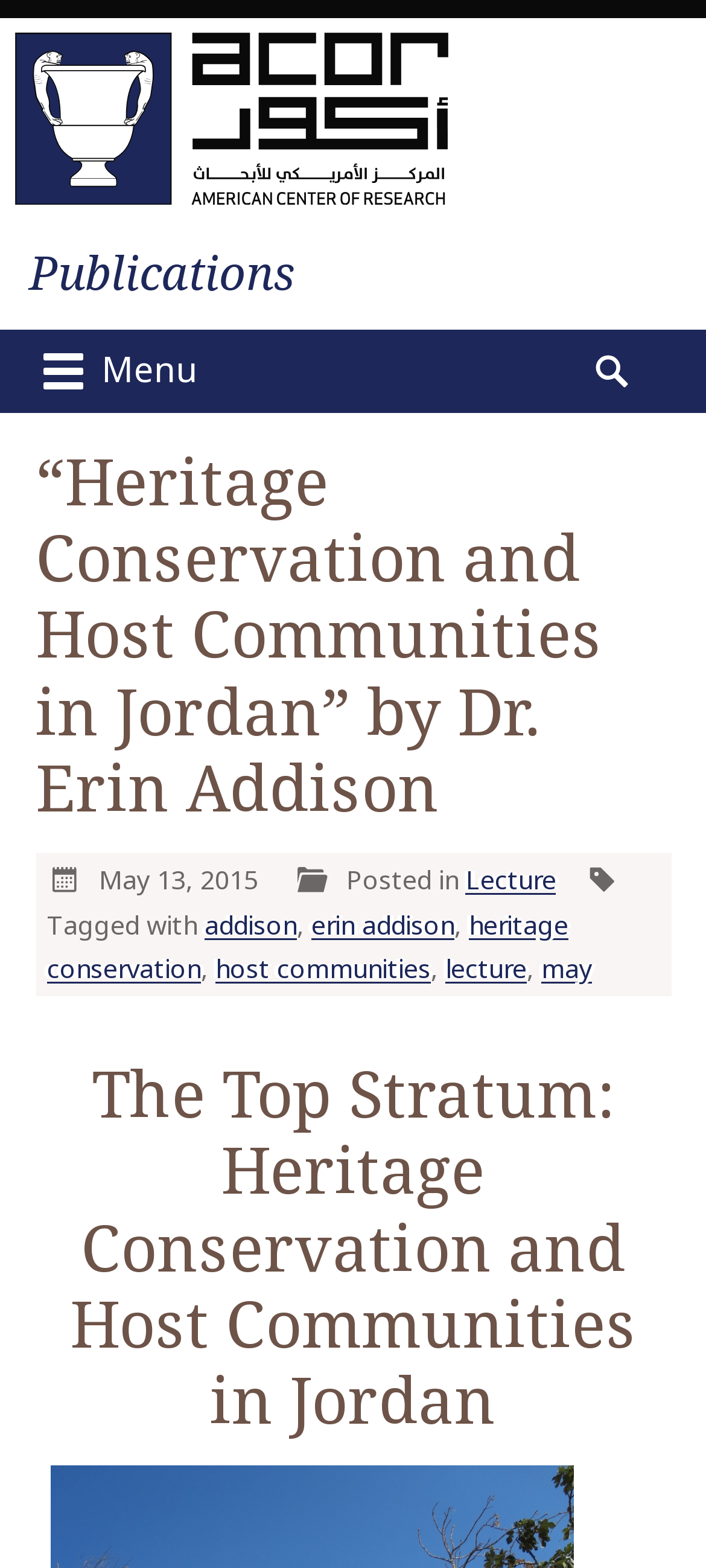Please identify the bounding box coordinates of the area that needs to be clicked to fulfill the following instruction: "Click the ACOR Jordan link."

[0.0, 0.012, 0.656, 0.14]